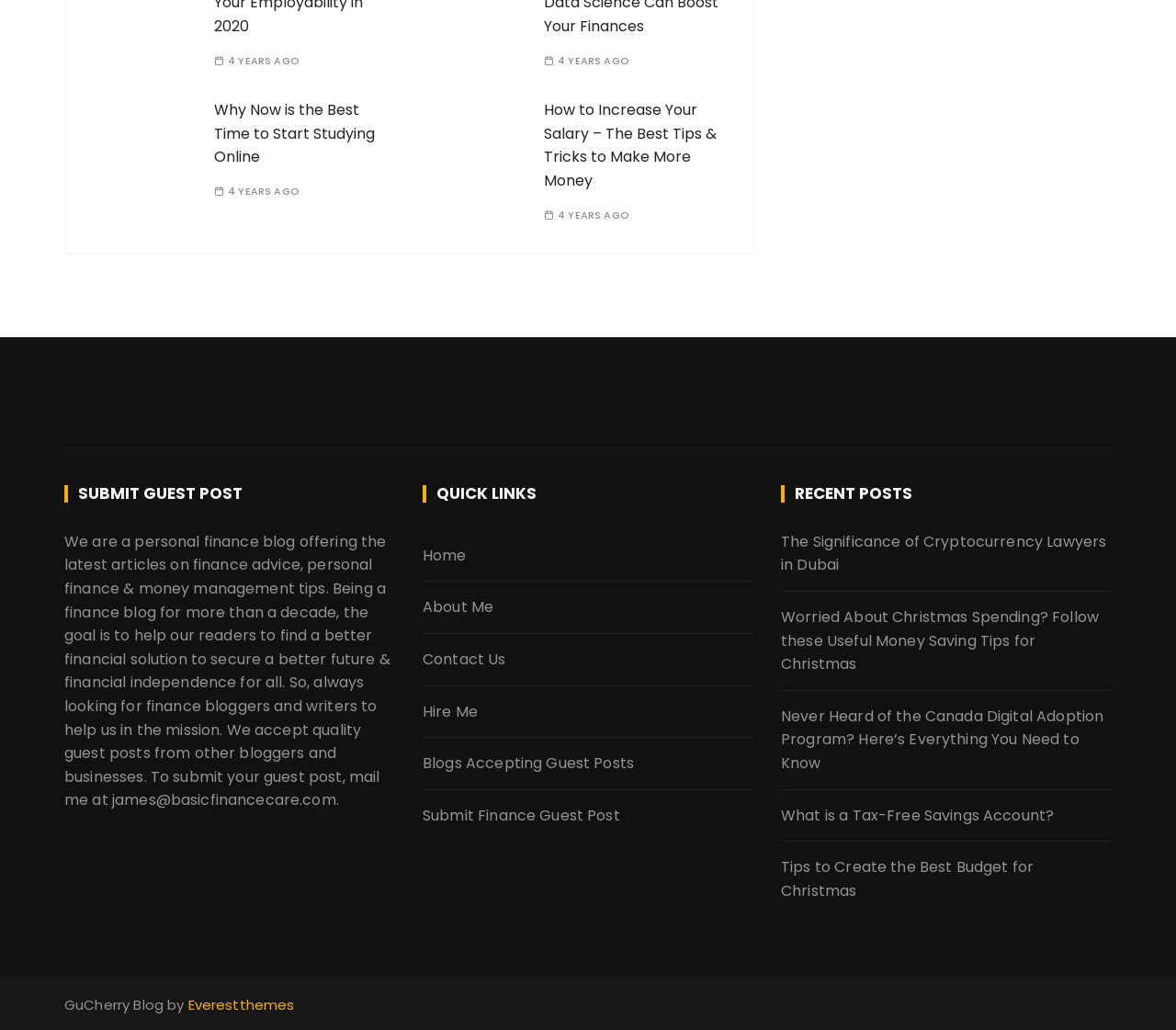Please identify the bounding box coordinates for the region that you need to click to follow this instruction: "Visit Facebook page".

None